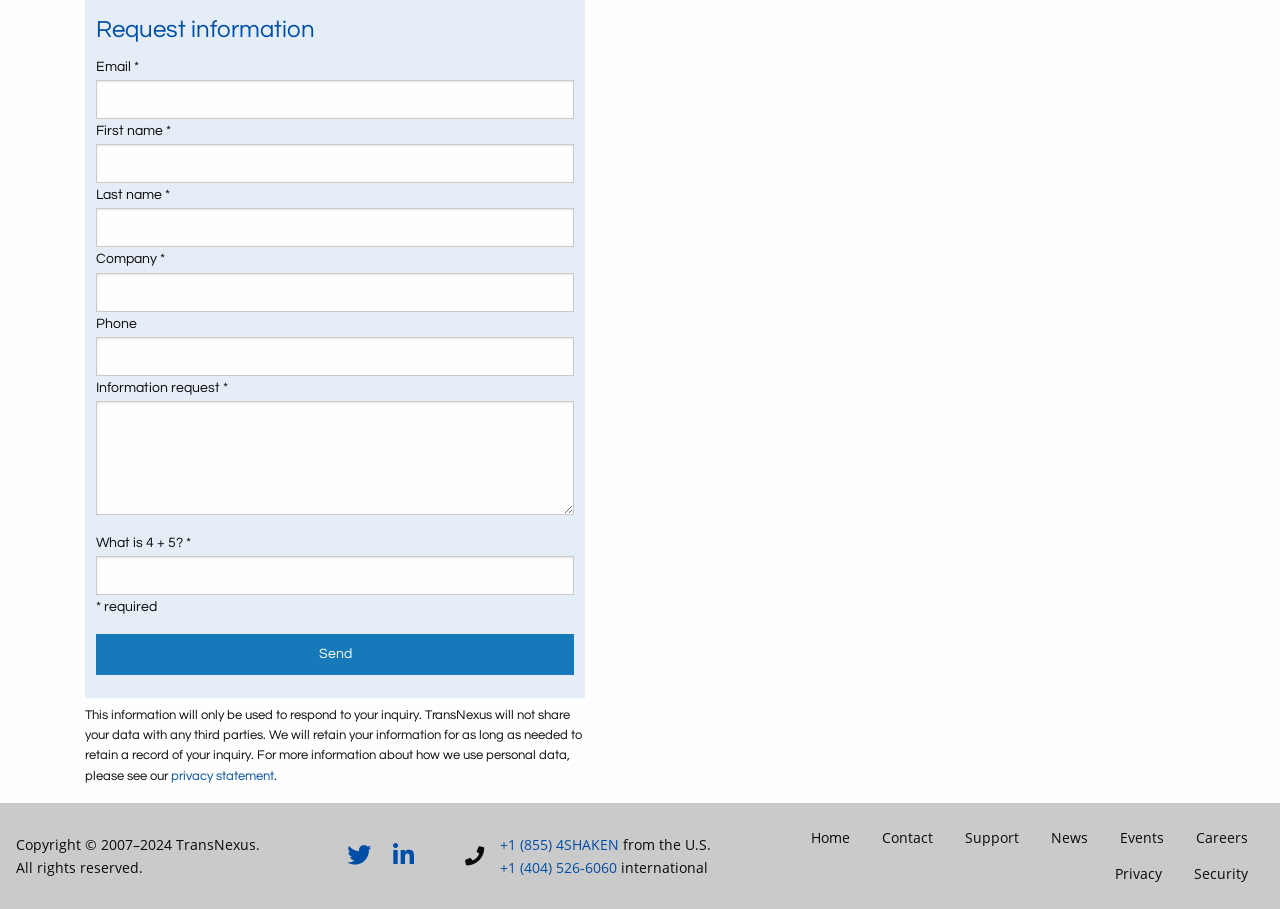Please locate the bounding box coordinates of the element that should be clicked to complete the given instruction: "Type first name".

[0.075, 0.159, 0.449, 0.202]